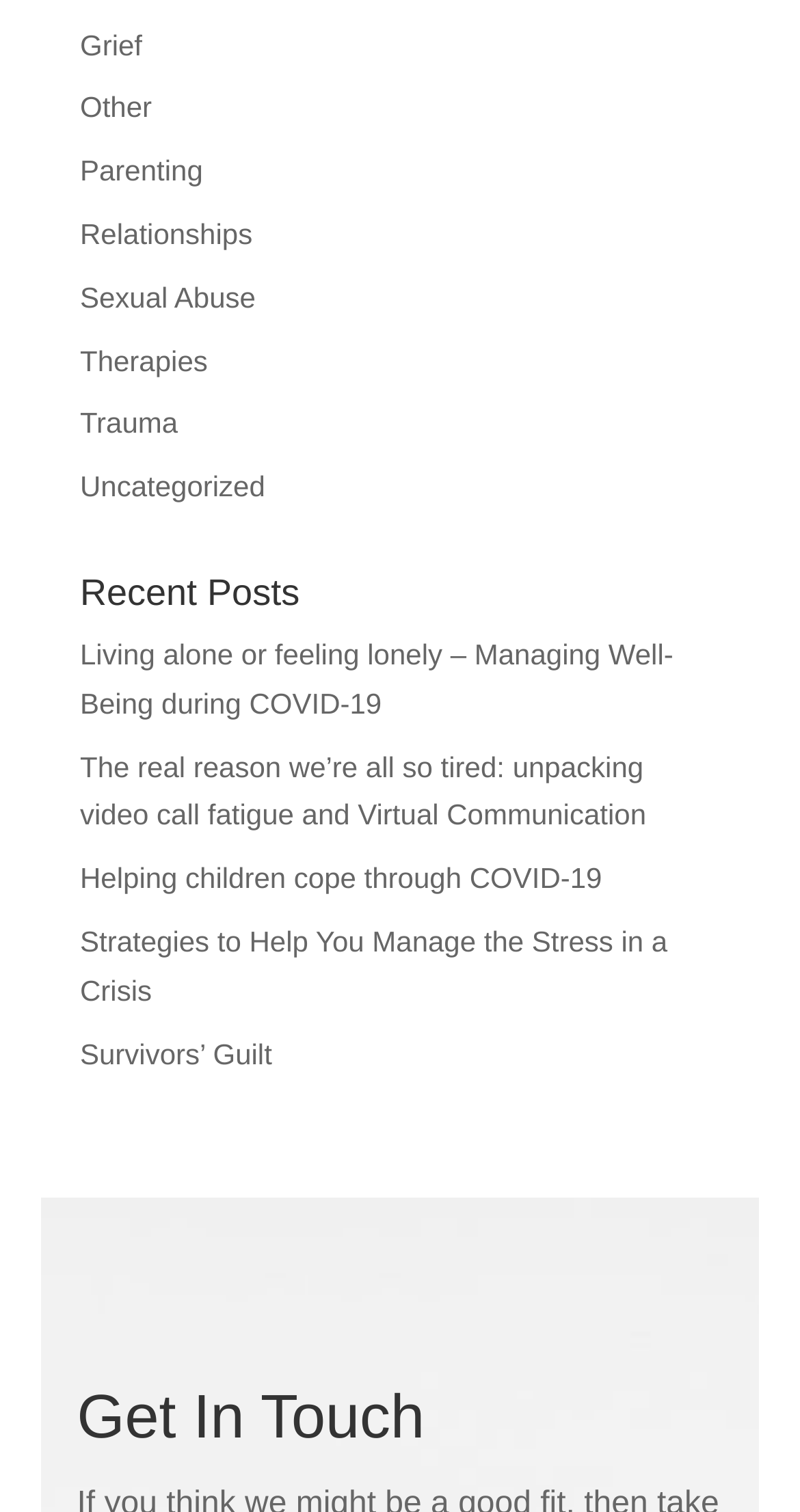Extract the bounding box coordinates for the UI element described as: "Helping children cope through COVID-19".

[0.1, 0.57, 0.753, 0.592]